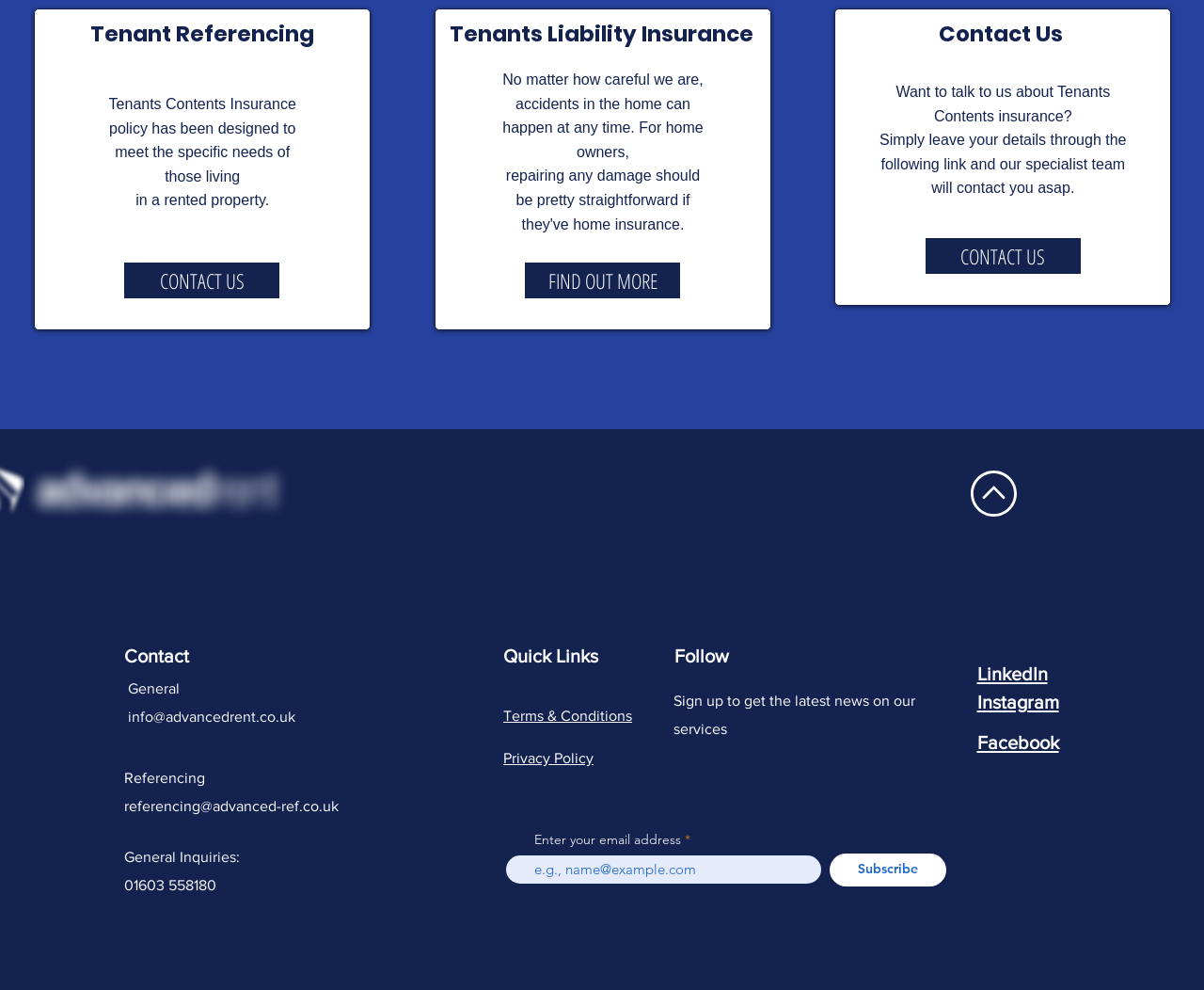What social media platforms can one follow Advanced Rent on?
Based on the visual content, answer with a single word or a brief phrase.

LinkedIn, Instagram, Facebook